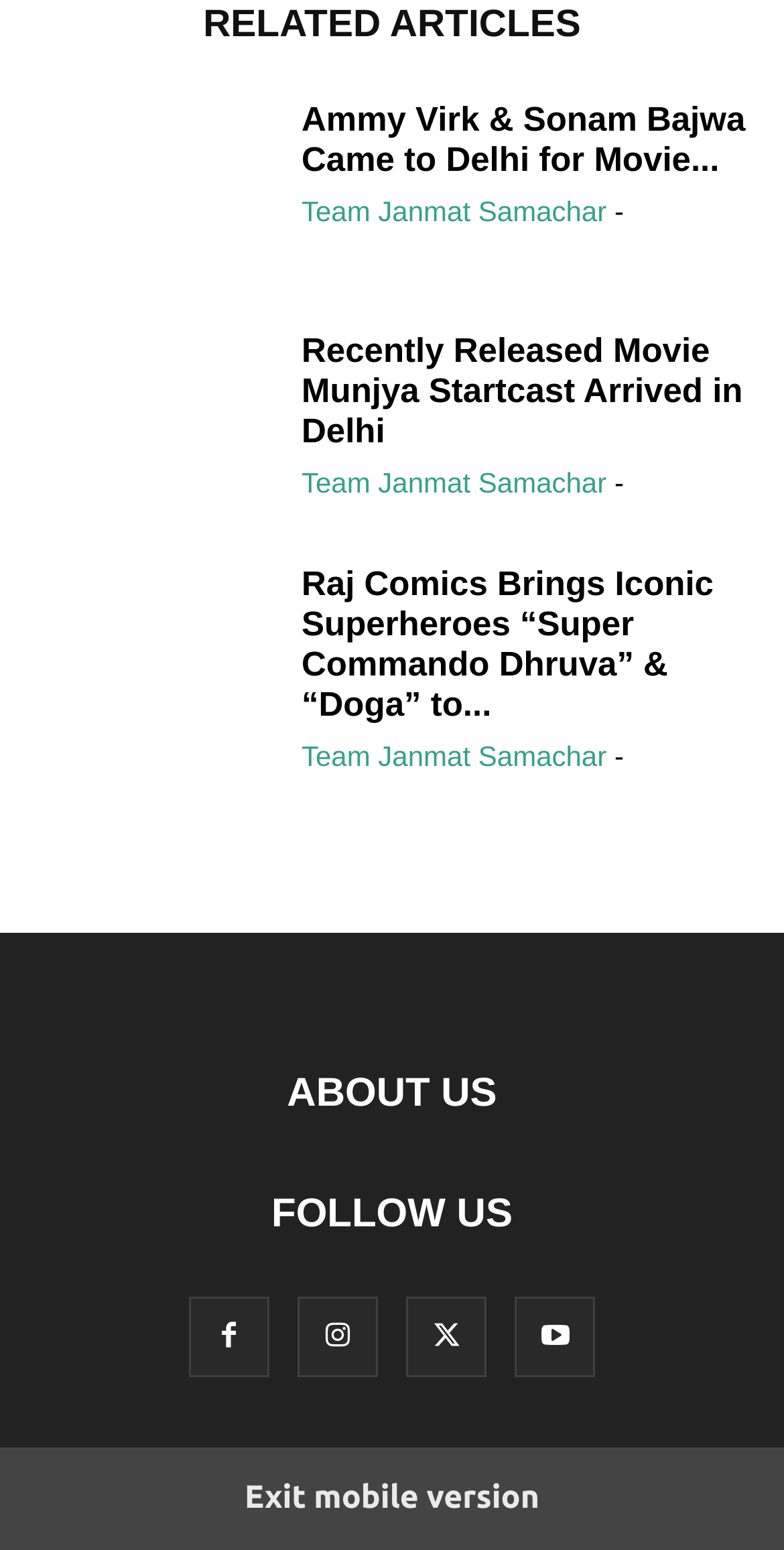Reply to the question with a single word or phrase:
What social media platforms are available for following?

Four